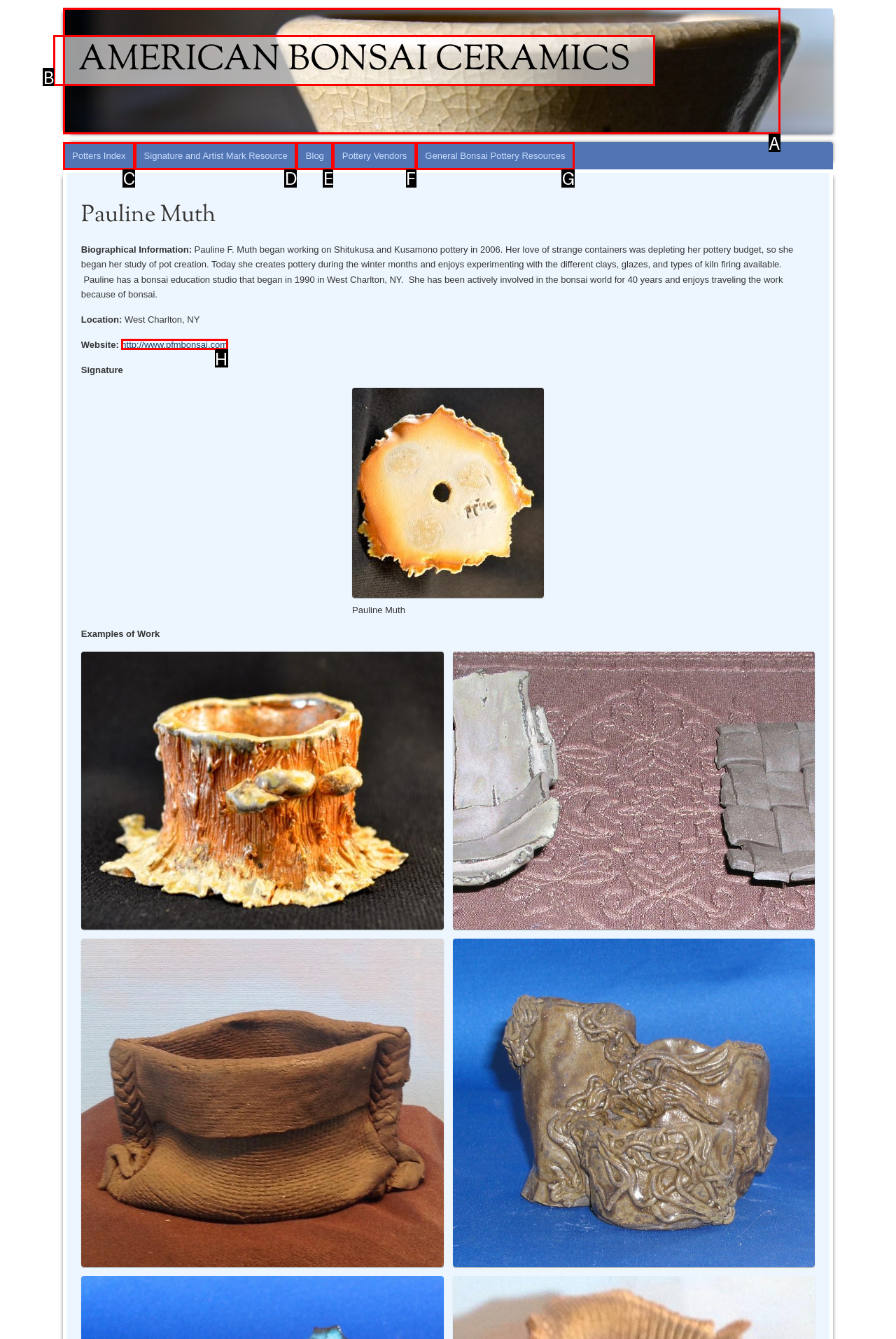Select the HTML element that best fits the description: Potters Index
Respond with the letter of the correct option from the choices given.

C